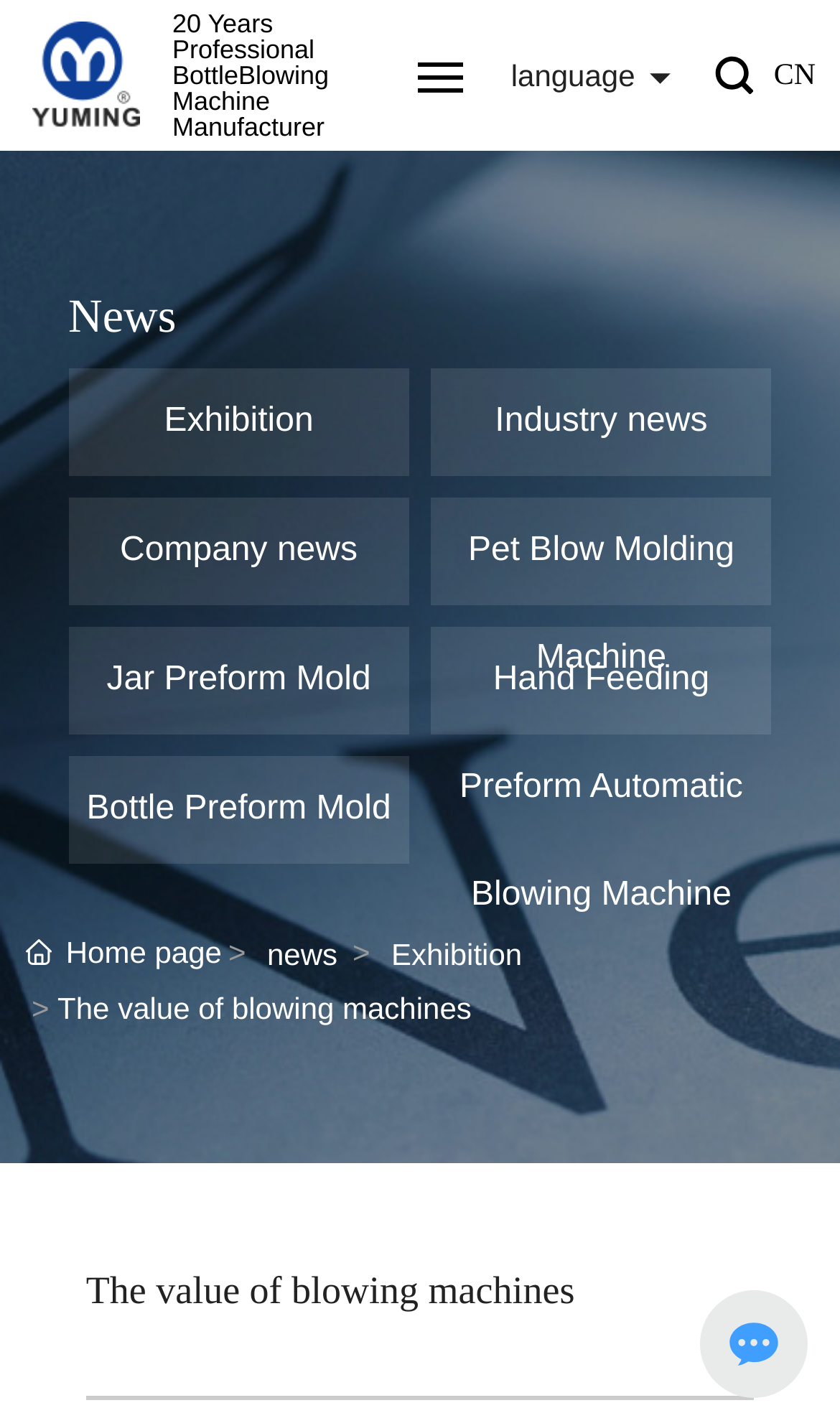Determine the bounding box for the described UI element: "Pet Blow Molding Machine".

[0.513, 0.353, 0.919, 0.505]